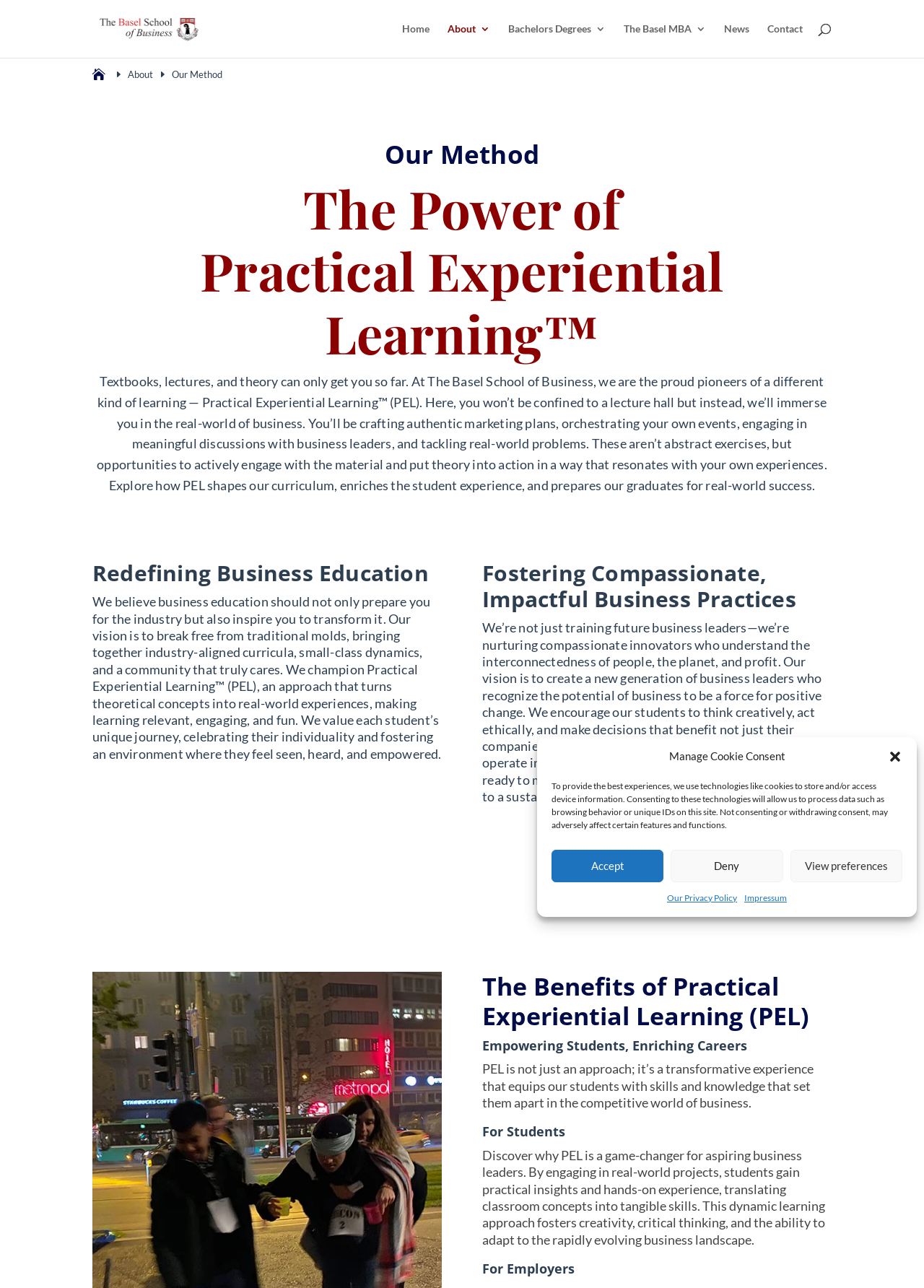What is the main focus of the school's learning approach?
Please interpret the details in the image and answer the question thoroughly.

I found the answer by reading the headings and the text on the webpage. The school's learning approach is emphasized throughout the page, and the term 'Practical Experiential Learning' is mentioned multiple times, including in the headings and in the descriptions of the approach.